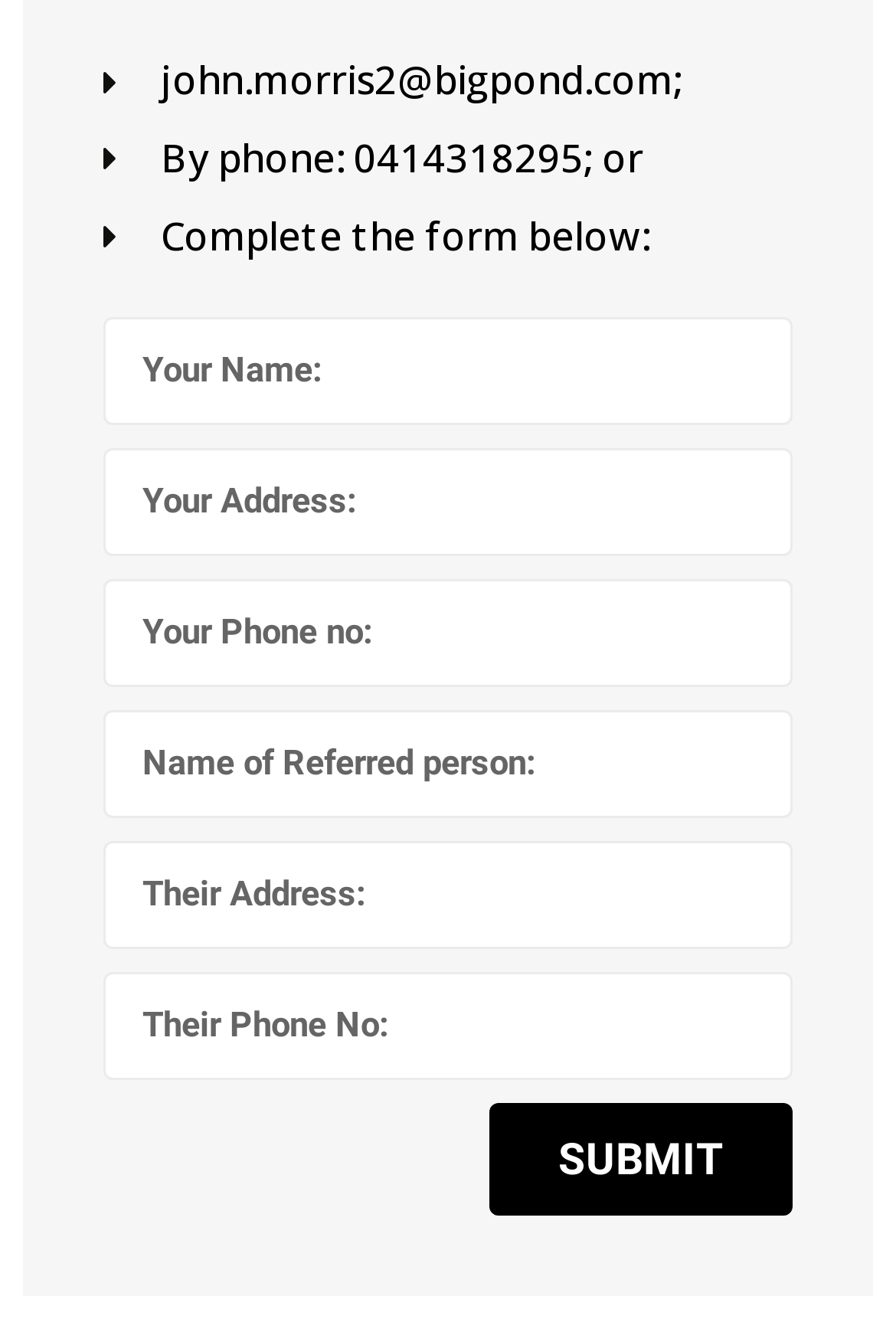Refer to the screenshot and answer the following question in detail:
How many textboxes are required?

There are five textboxes on the form that are marked as required, which are 'Your Name:', 'Only numbers and phone characters (#, -, *, etc) are accepted.', 'Name of Referred person:', 'THEIR ADDRESS:', and 'THEIR PHONE NO:'.